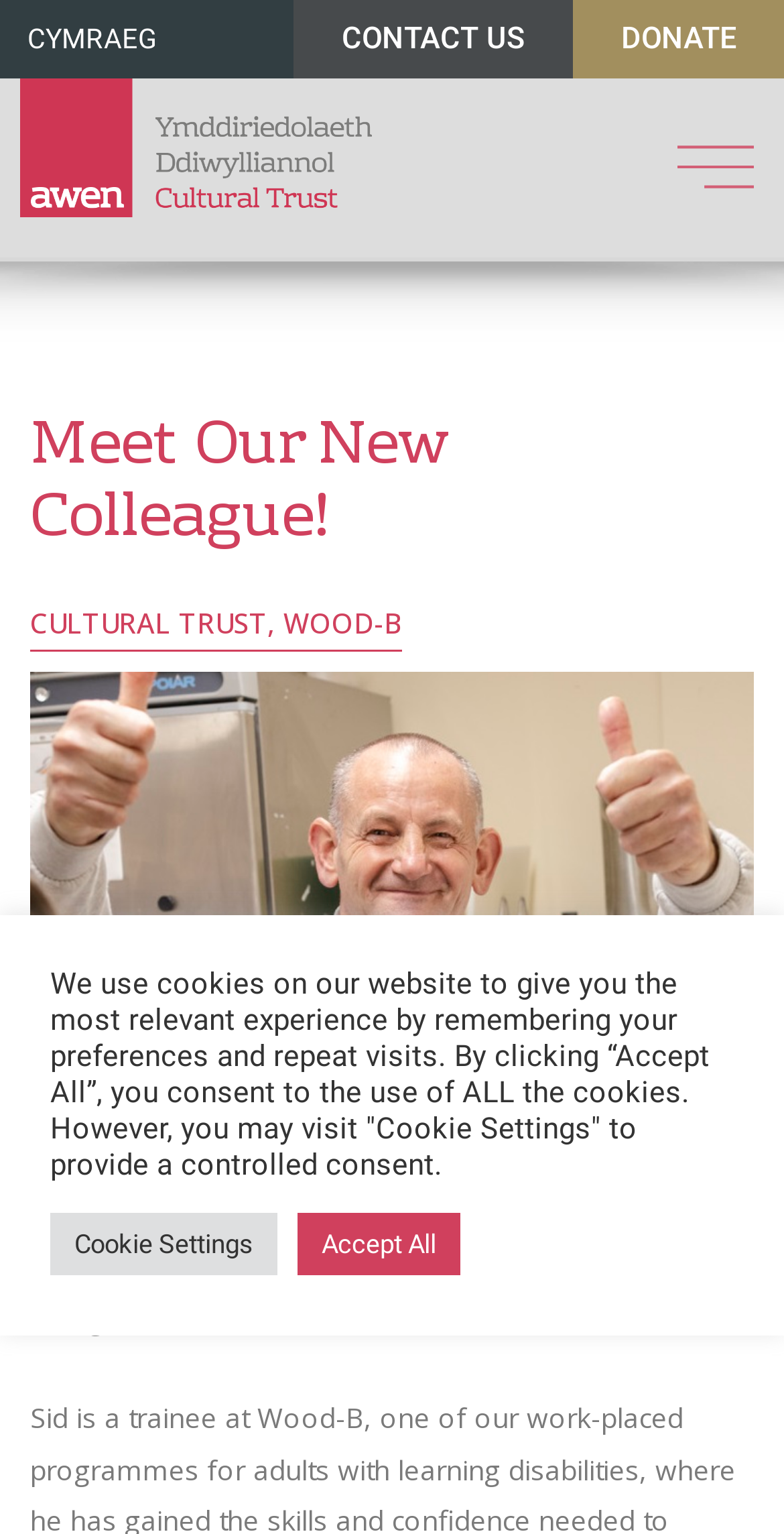Identify the bounding box coordinates necessary to click and complete the given instruction: "Visit the CULTURAL TRUST page".

[0.038, 0.394, 0.341, 0.419]